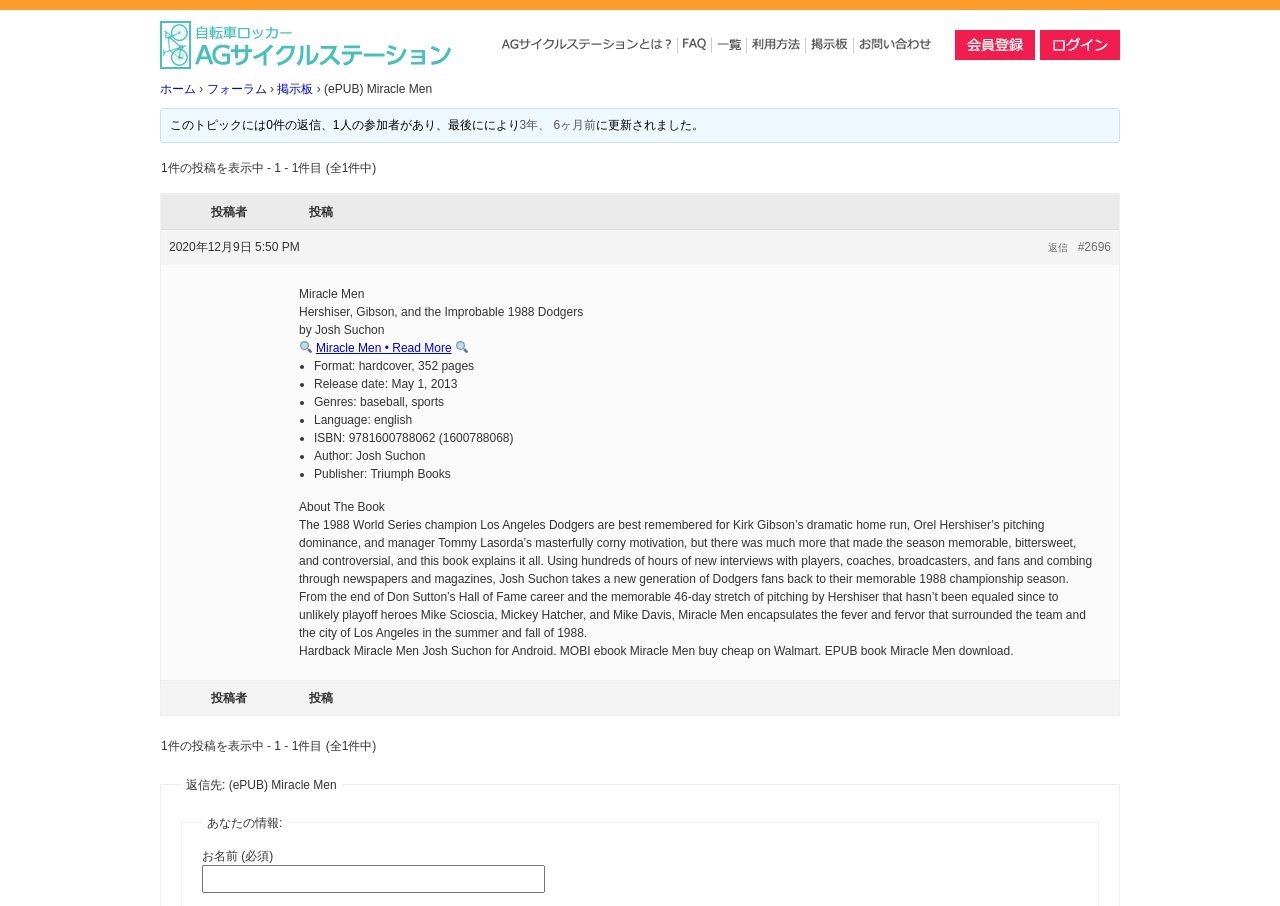Produce an extensive caption that describes everything on the webpage.

The webpage is about AGサイクルステーション, a cycling station. At the top, there is a logo image and a link with the same name. Below the logo, there are five links: AGサイクルステーションとは？, FAQ, 検索, 利用方法, and 掲示板, each accompanied by a small image. 

To the right of these links, there are two more links: 会員登録 and ログイン, also with images. 

Below these links, there is a section with a heading "›" followed by links to ホーム, フォーラム, and 掲示板. 

The main content of the page is about a book titled "Miracle Men" by Josh Suchon. There is a brief description of the book, including its format, release date, genres, language, and ISBN. Below this, there is a longer description of the book, which summarizes its content. 

On the right side of the page, there is a section with information about the book's author and publisher. 

At the bottom of the page, there is a section for posting comments, with a text box for entering a name and a button to submit the comment.